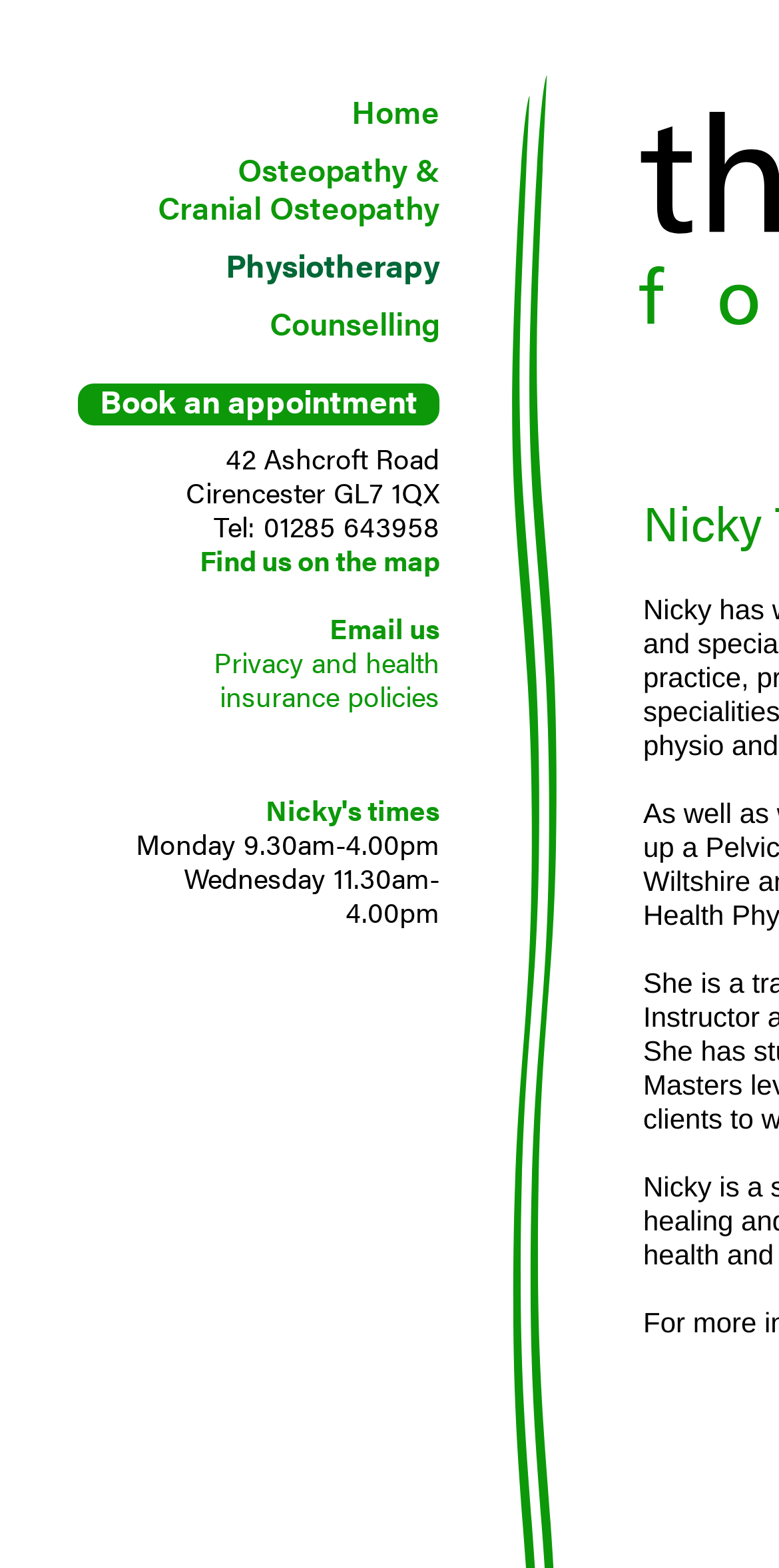Provide a brief response in the form of a single word or phrase:
What are Nicky's working hours on Monday?

9.30am-4.00pm